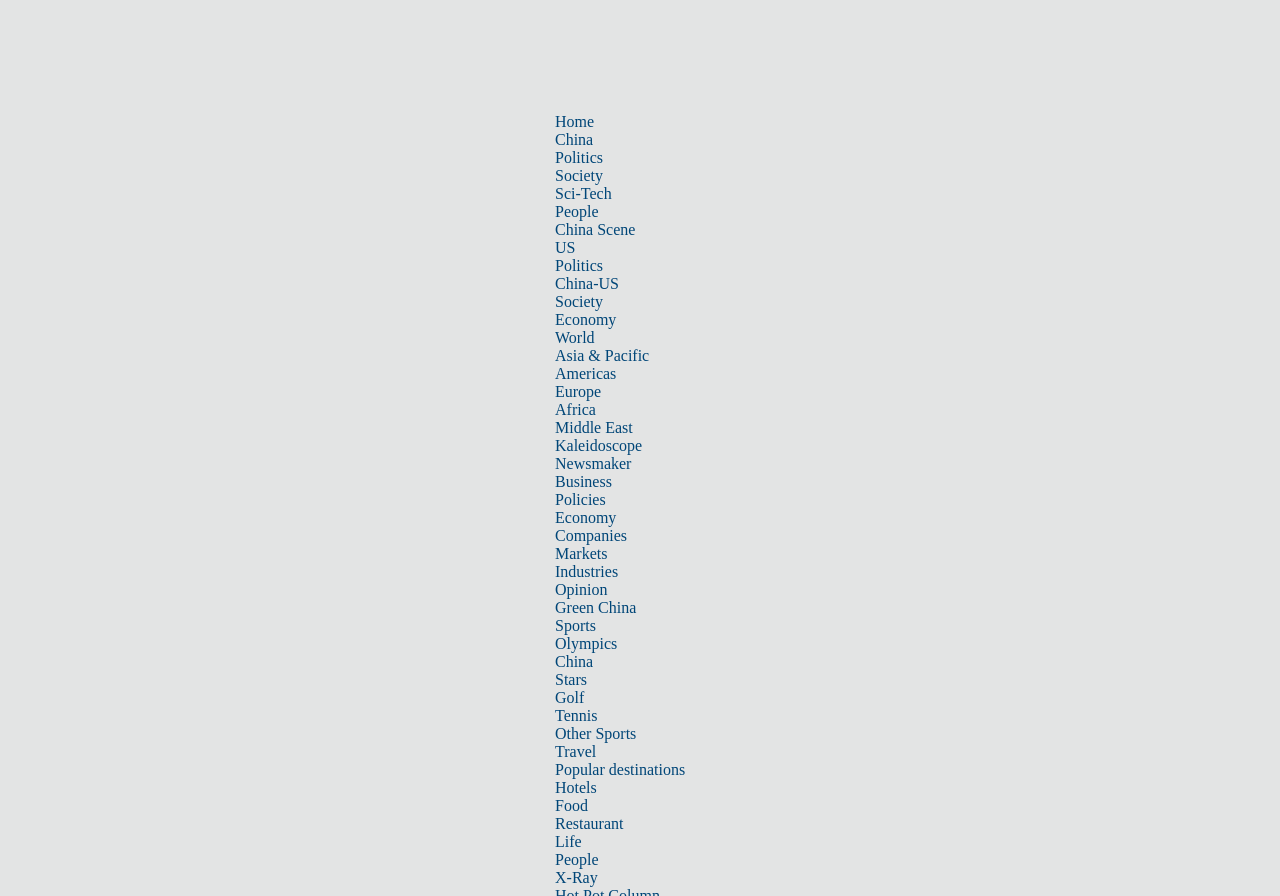Find the bounding box of the UI element described as: "Asia & Pacific". The bounding box coordinates should be given as four float values between 0 and 1, i.e., [left, top, right, bottom].

[0.434, 0.387, 0.507, 0.406]